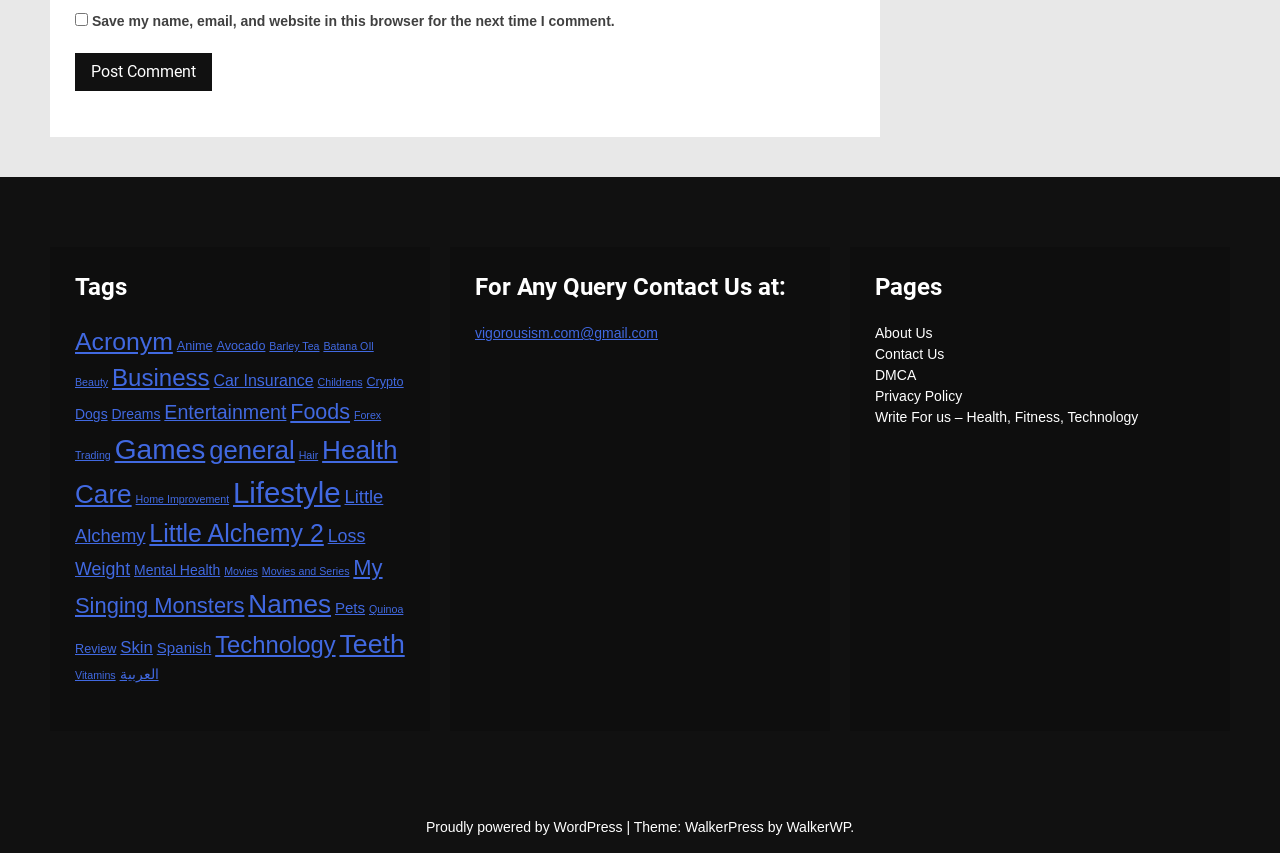Please specify the bounding box coordinates for the clickable region that will help you carry out the instruction: "Post a comment".

[0.059, 0.063, 0.166, 0.107]